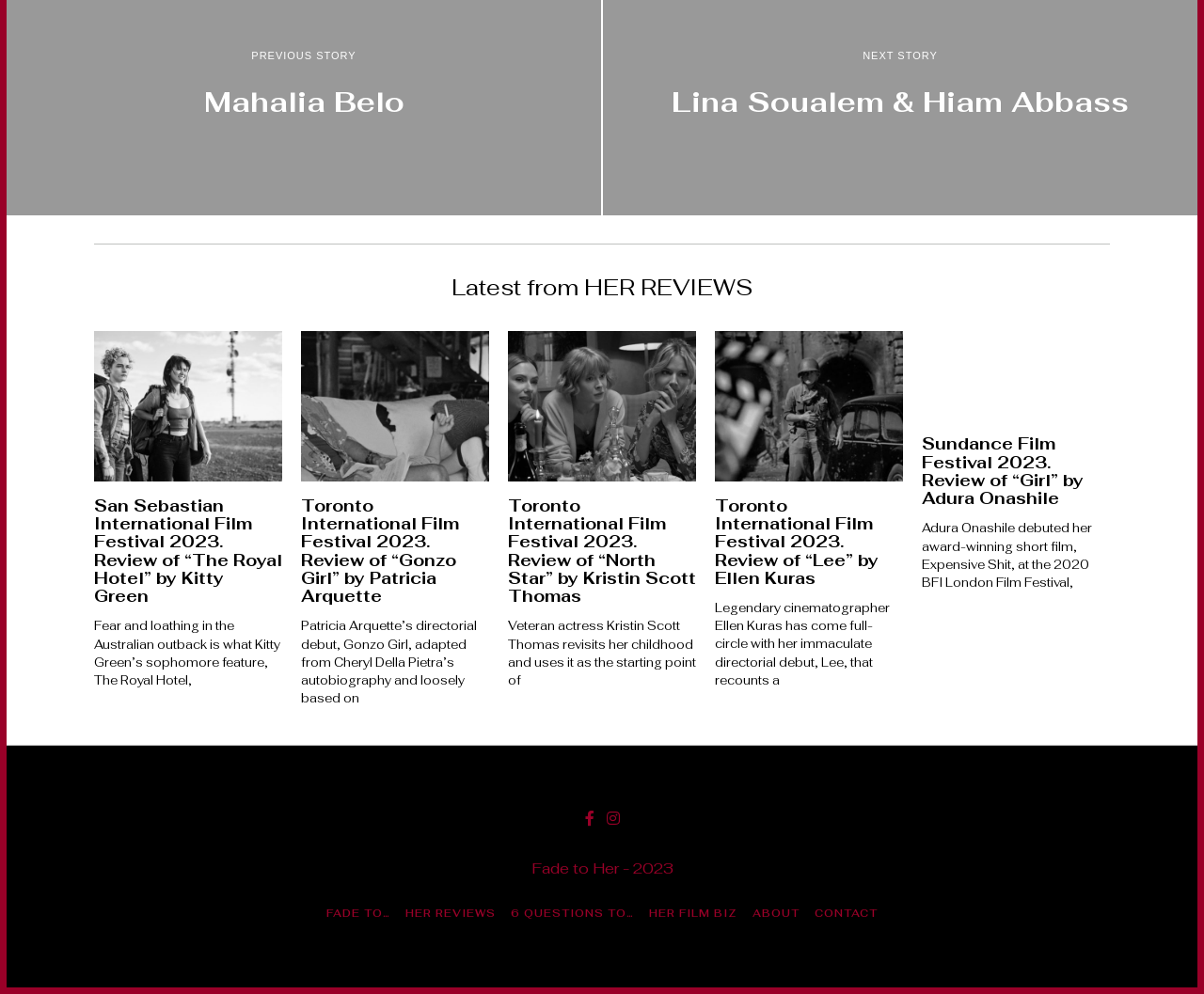Identify the bounding box coordinates for the region of the element that should be clicked to carry out the instruction: "Check the 'CONTACT' page". The bounding box coordinates should be four float numbers between 0 and 1, i.e., [left, top, right, bottom].

[0.677, 0.911, 0.729, 0.927]